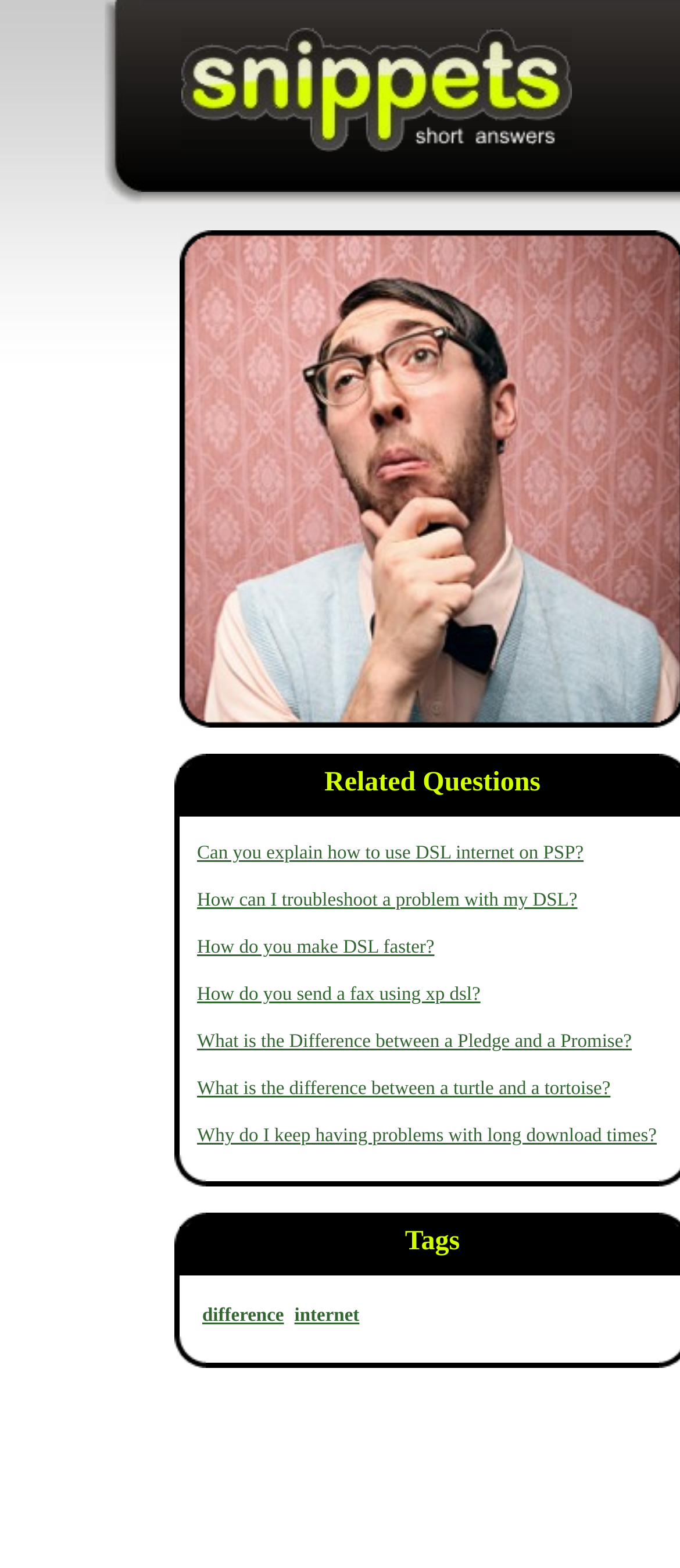Identify the bounding box of the HTML element described here: "difference". Provide the coordinates as four float numbers between 0 and 1: [left, top, right, bottom].

[0.297, 0.832, 0.418, 0.846]